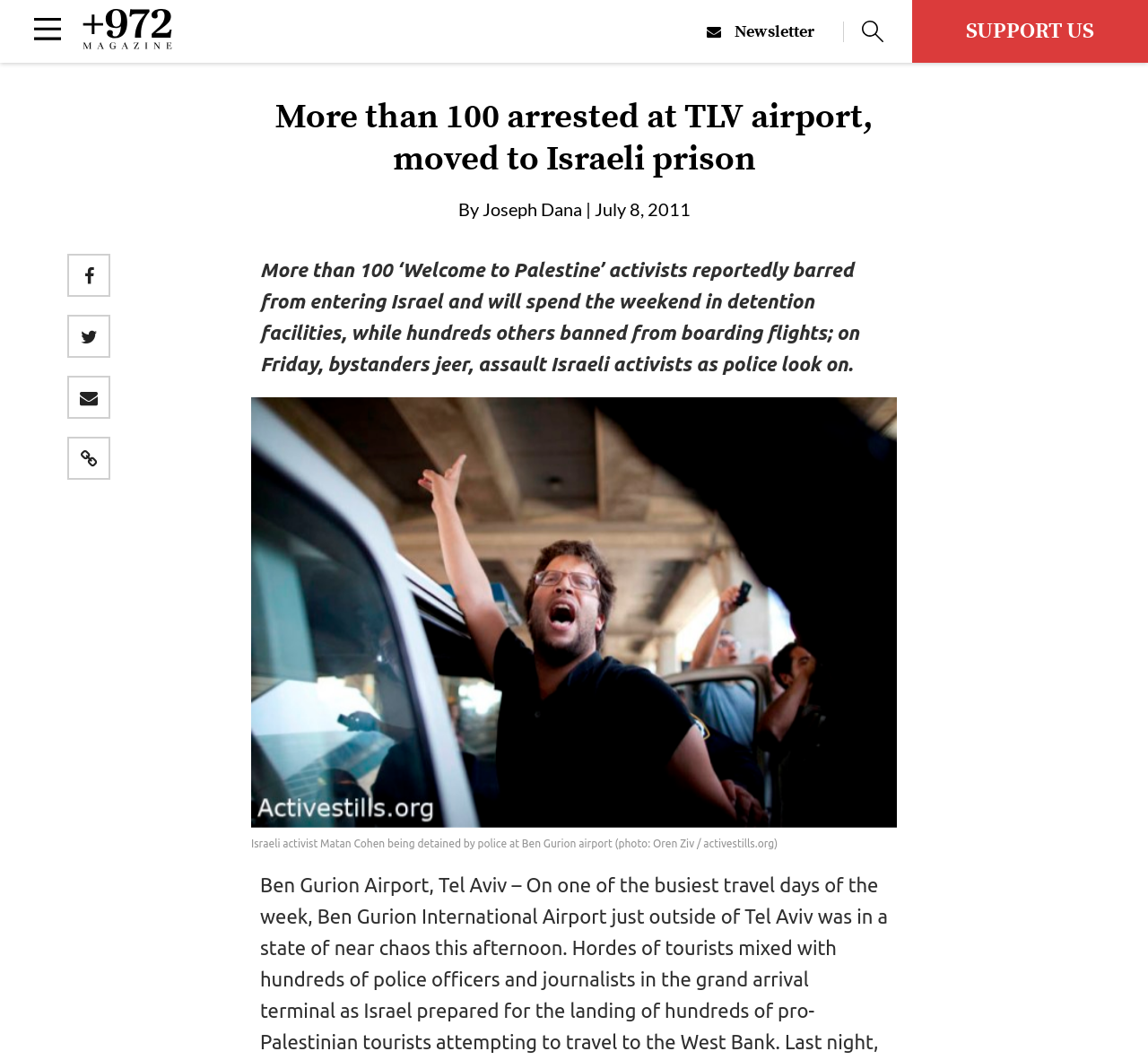Locate the coordinates of the bounding box for the clickable region that fulfills this instruction: "Click the 'Yes' button to verify age".

None